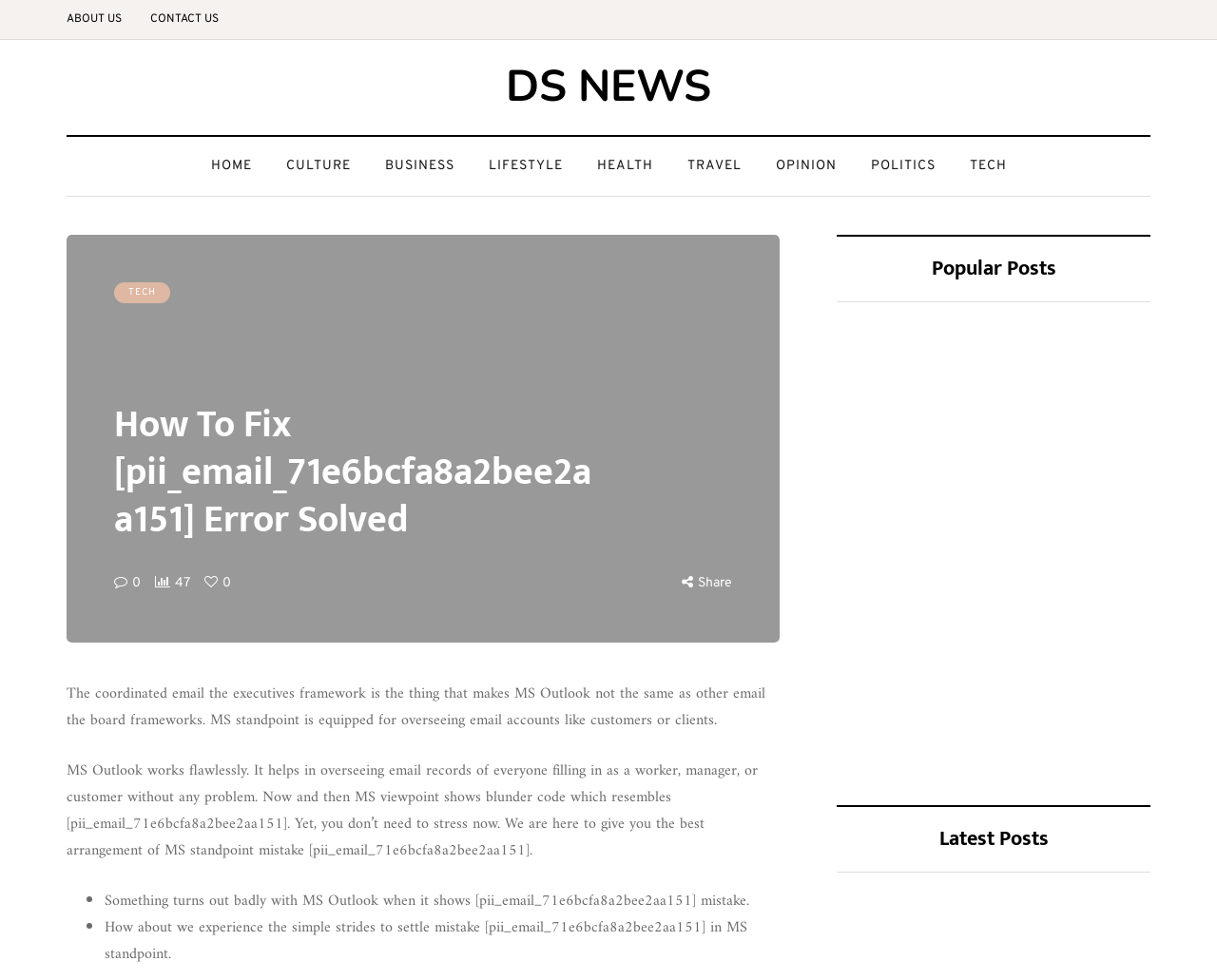Analyze the image and answer the question with as much detail as possible: 
What is the purpose of the links at the top of the webpage?

The links at the top of the webpage, such as 'ABOUT US', 'CONTACT US', 'HOME', etc., are for navigation purposes. They allow users to access different sections of the website.